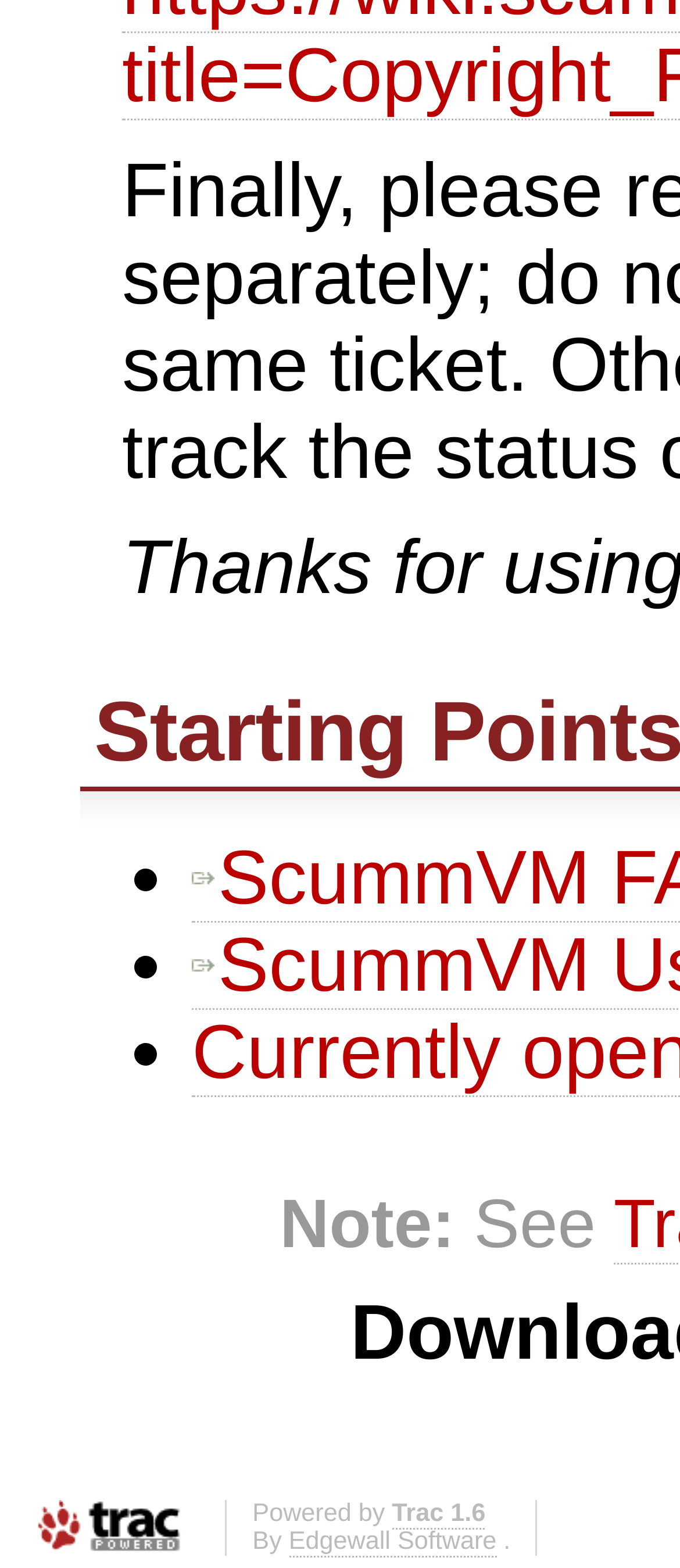What is the version of Trac used?
Please look at the screenshot and answer using one word or phrase.

1.6